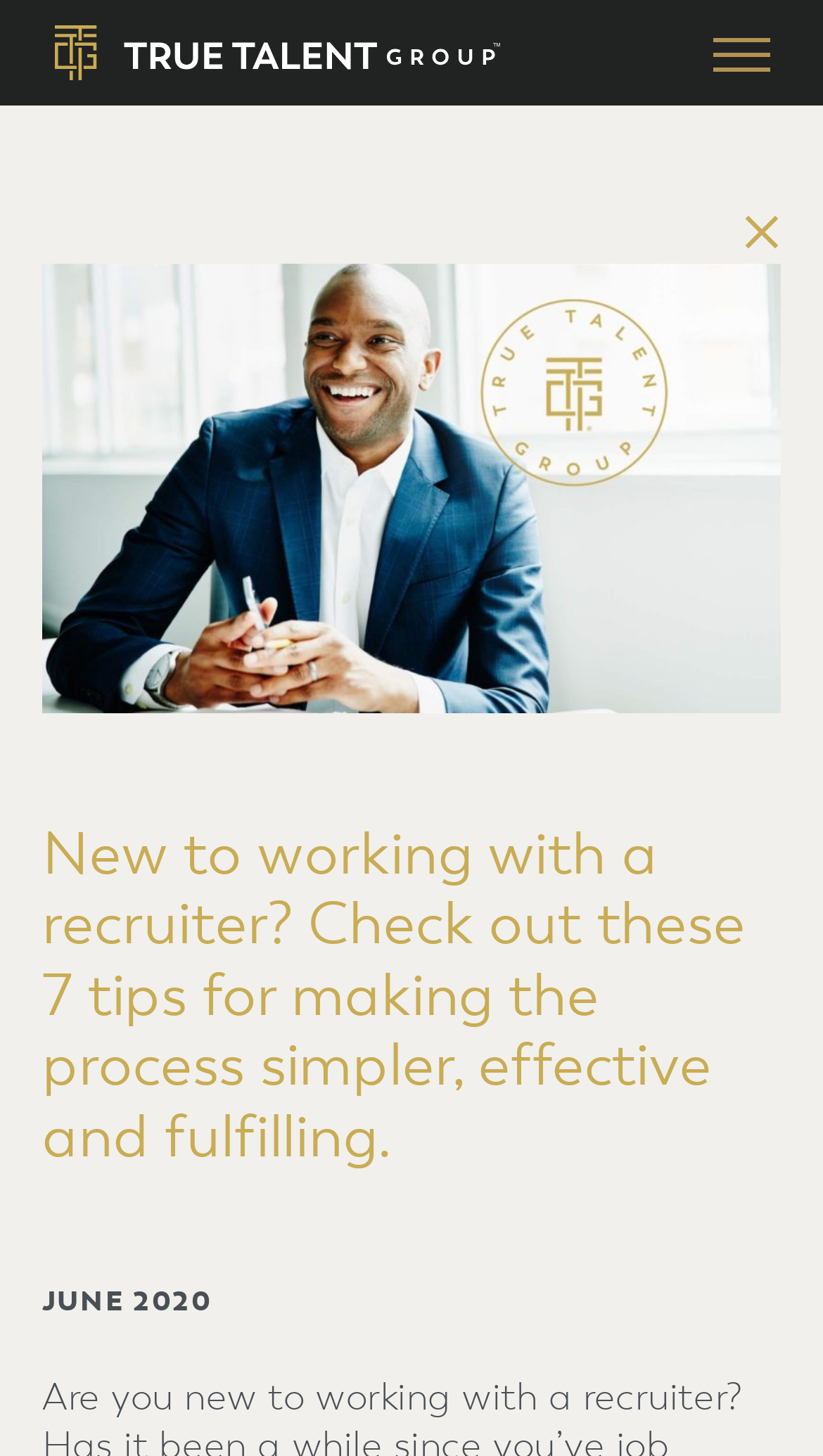Please find the bounding box for the following UI element description. Provide the coordinates in (top-left x, top-left y, bottom-right x, bottom-right y) format, with values between 0 and 1: Cookie Policy

None